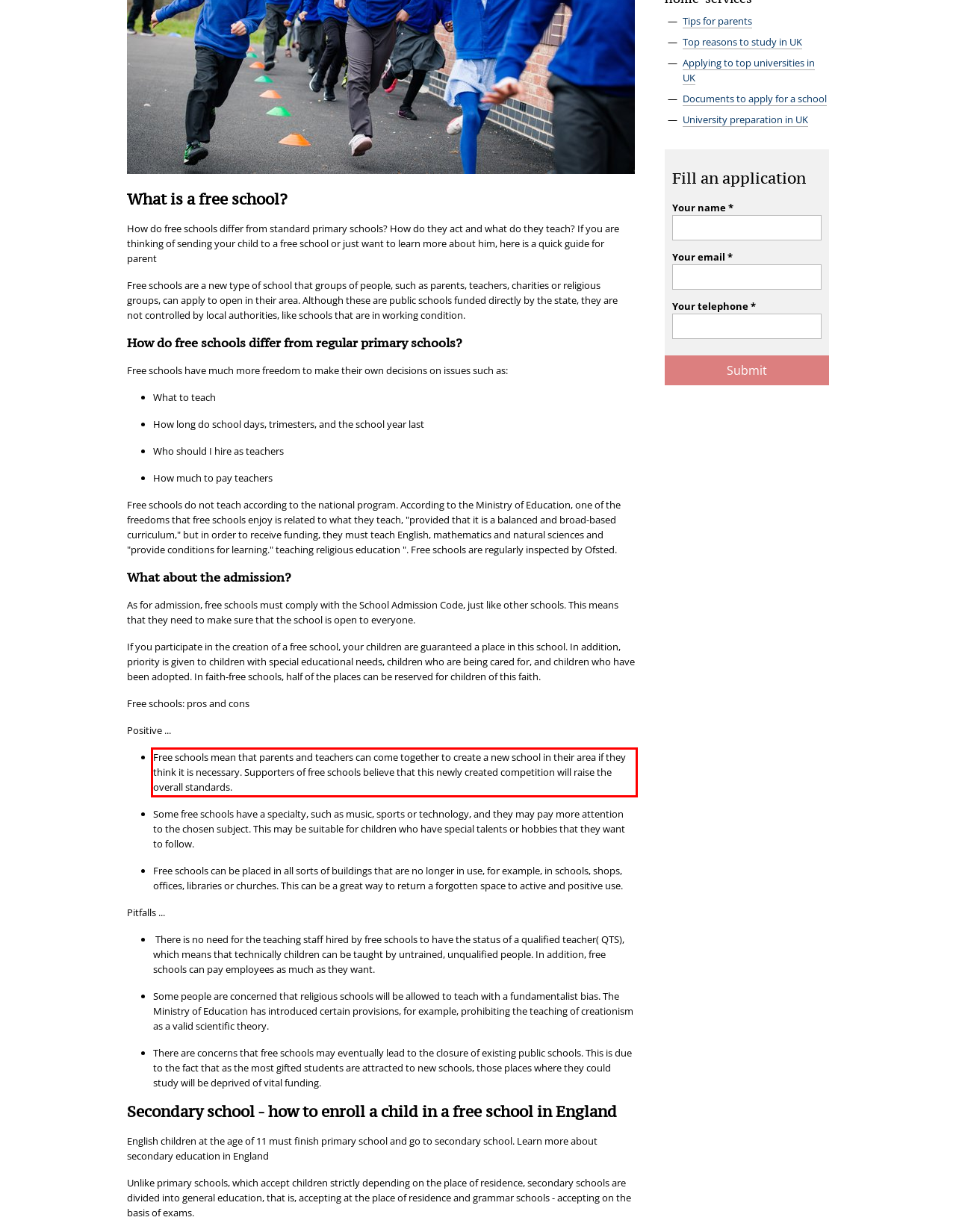Please perform OCR on the text content within the red bounding box that is highlighted in the provided webpage screenshot.

Free schools mean that parents and teachers can come together to create a new school in their area if they think it is necessary. Supporters of free schools believe that this newly created competition will raise the overall standards.